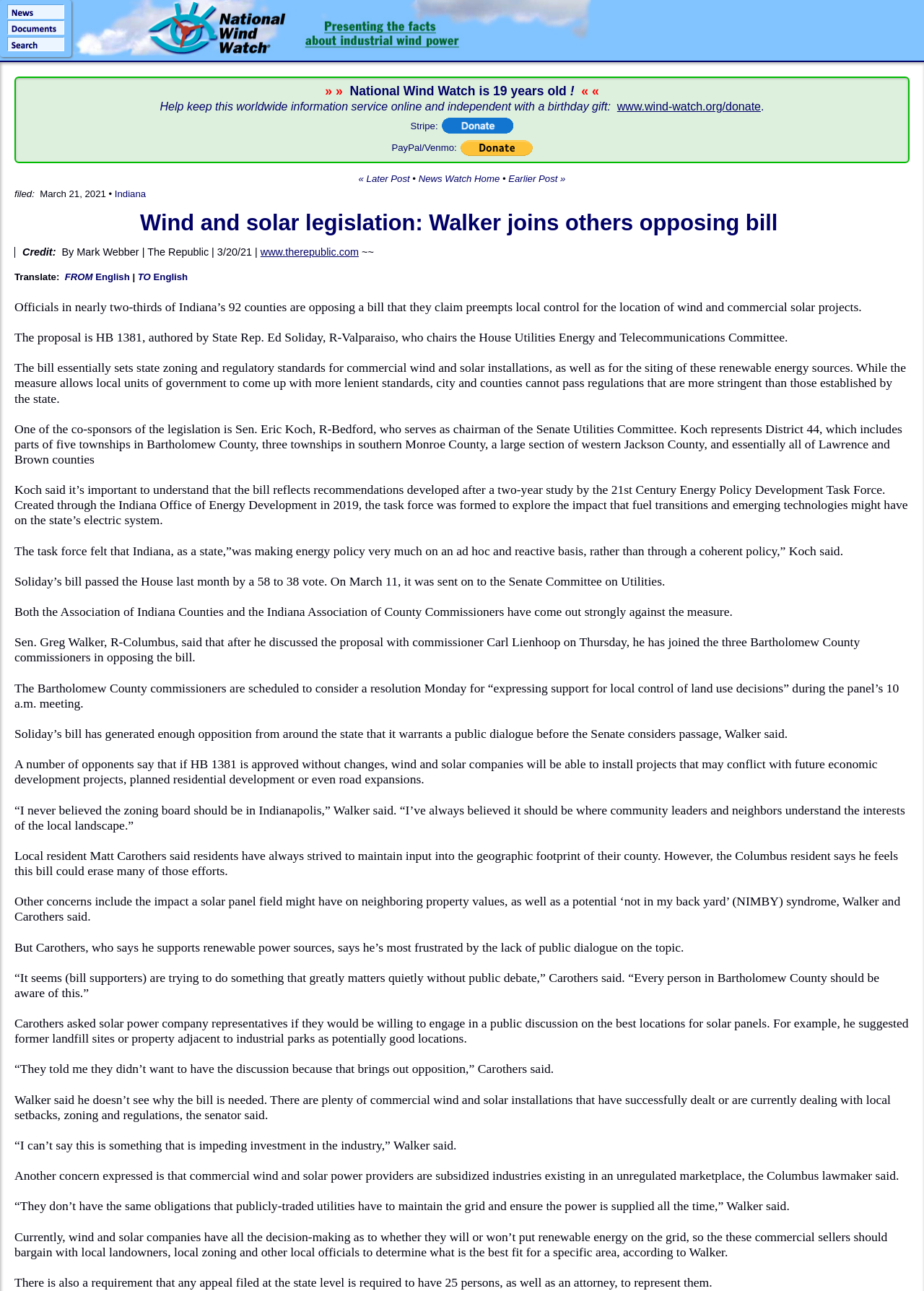Using the information shown in the image, answer the question with as much detail as possible: What is the name of the task force that developed the recommendations for the bill?

According to the article, the task force that developed the recommendations for the bill is the 21st Century Energy Policy Development Task Force, which was created through the Indiana Office of Energy Development in 2019.